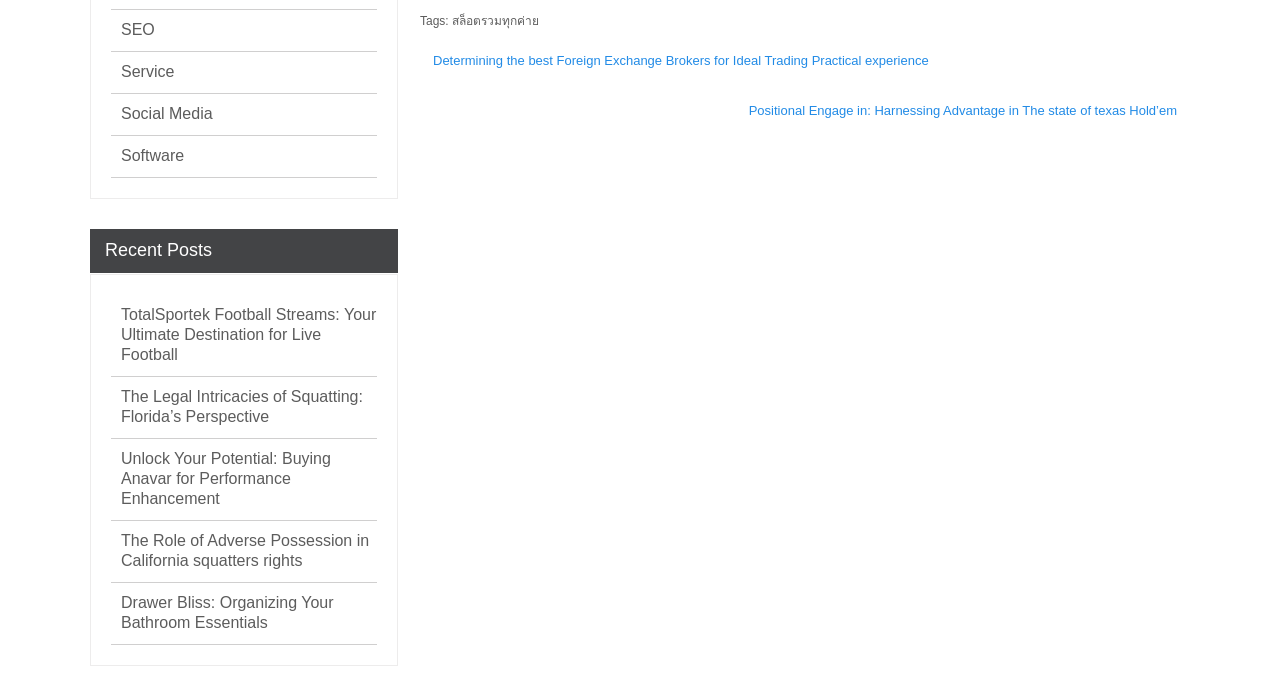Find the bounding box coordinates for the UI element that matches this description: "Social Media".

[0.095, 0.149, 0.166, 0.178]